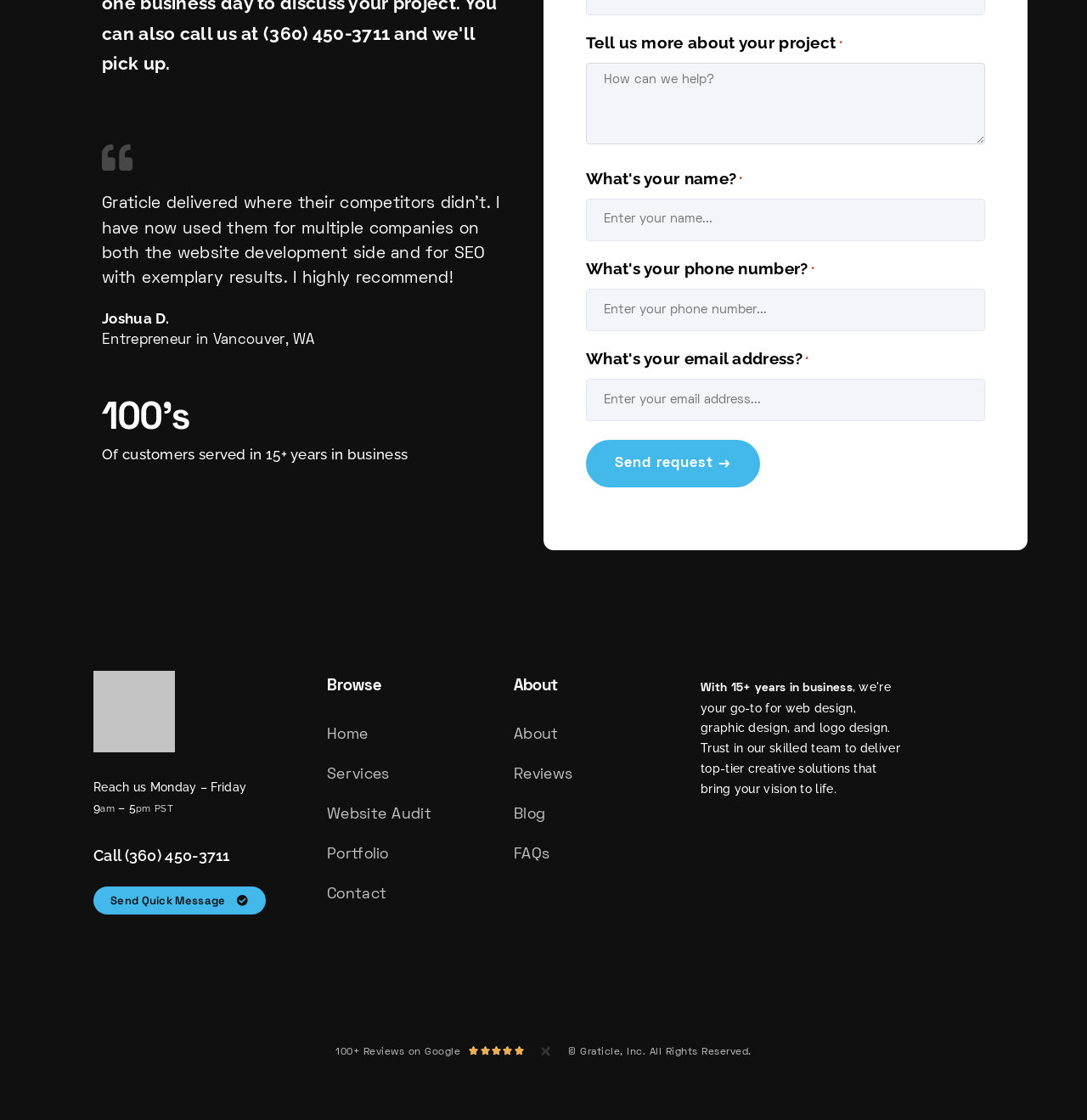Using the webpage screenshot, locate the HTML element that fits the following description and provide its bounding box: "Scaling up off-utility water provision".

None